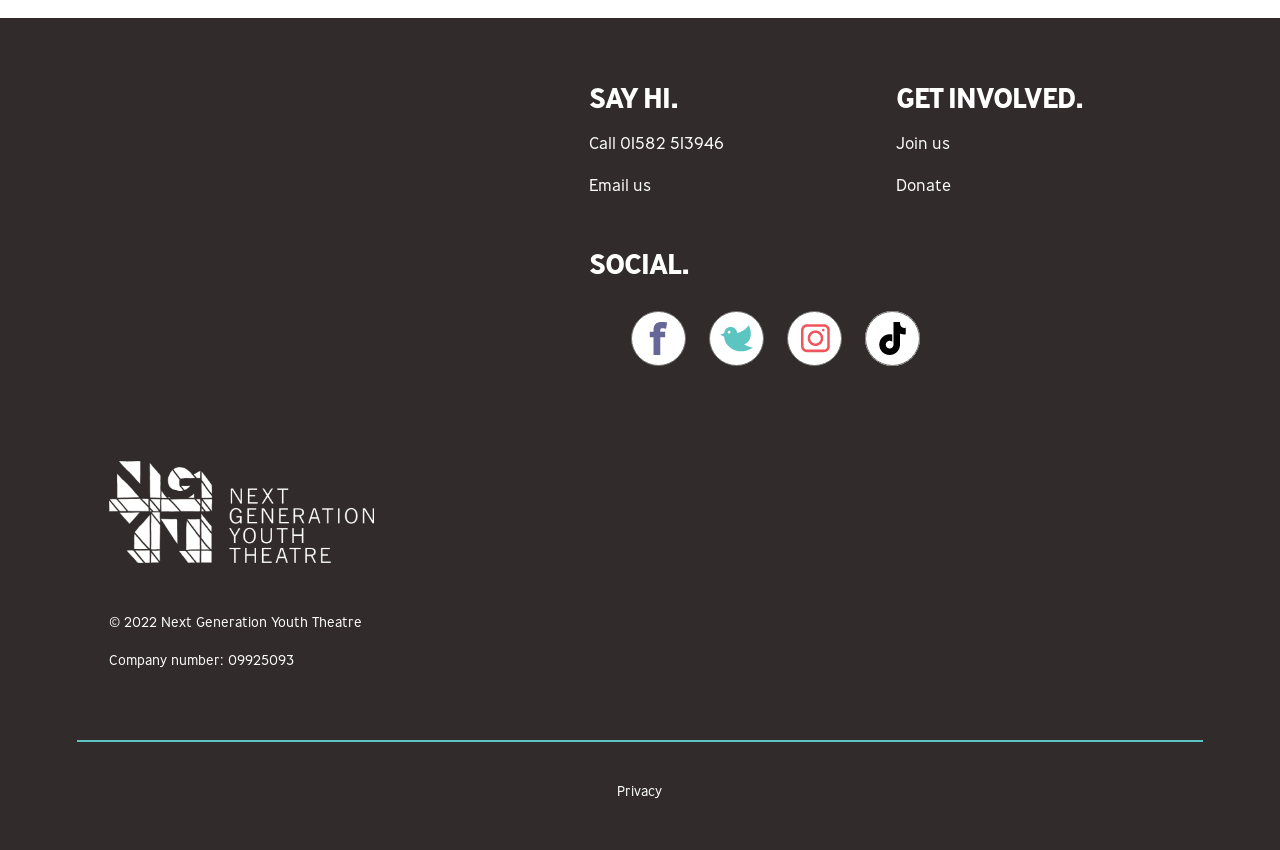How many social media links are there?
Please respond to the question with as much detail as possible.

In the 'SOCIAL.' section, there are four link elements with no text, which are likely social media links, as they are grouped together under the 'SOCIAL.' heading.